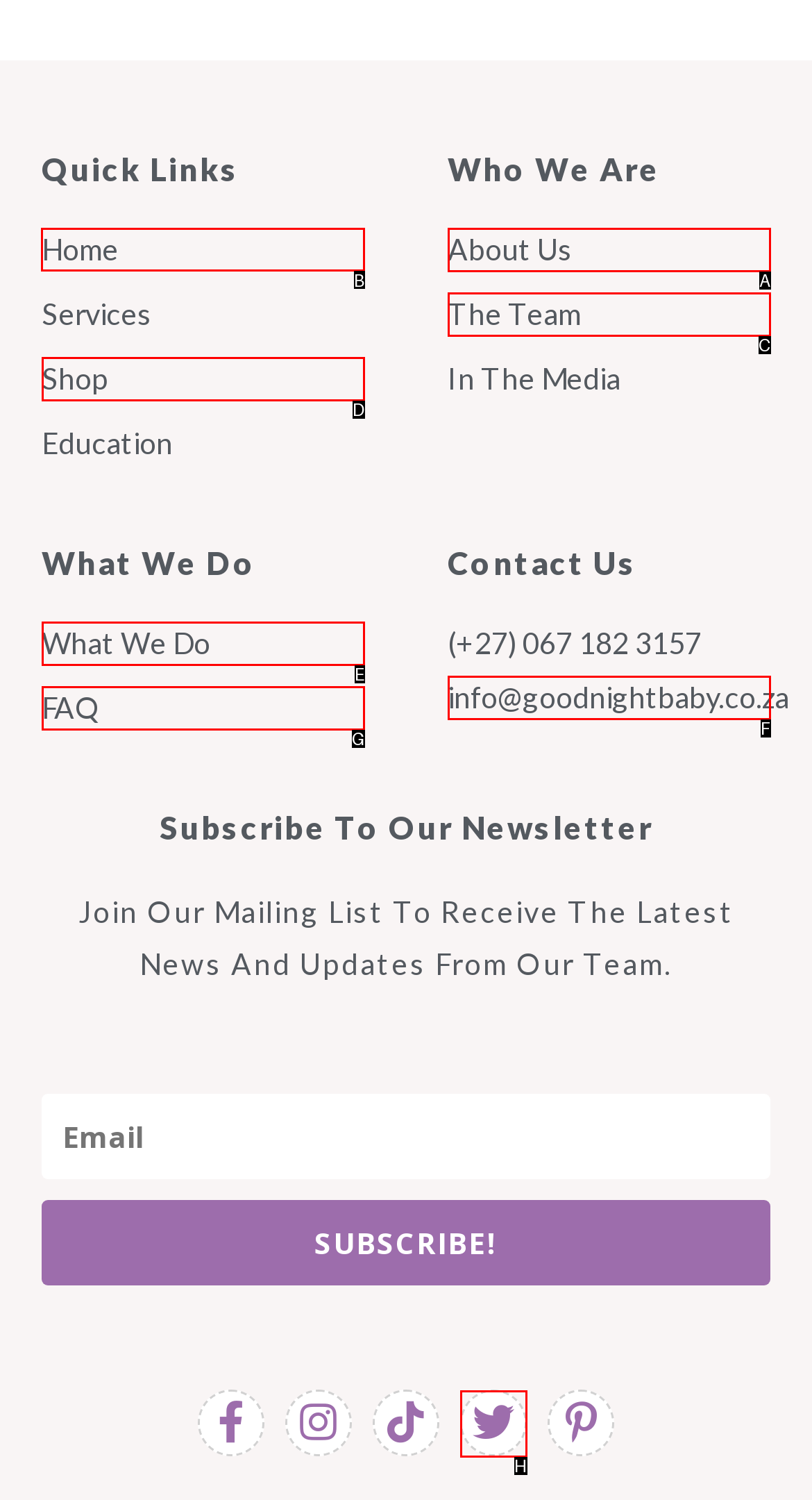From the available options, which lettered element should I click to complete this task: Click on Home?

B